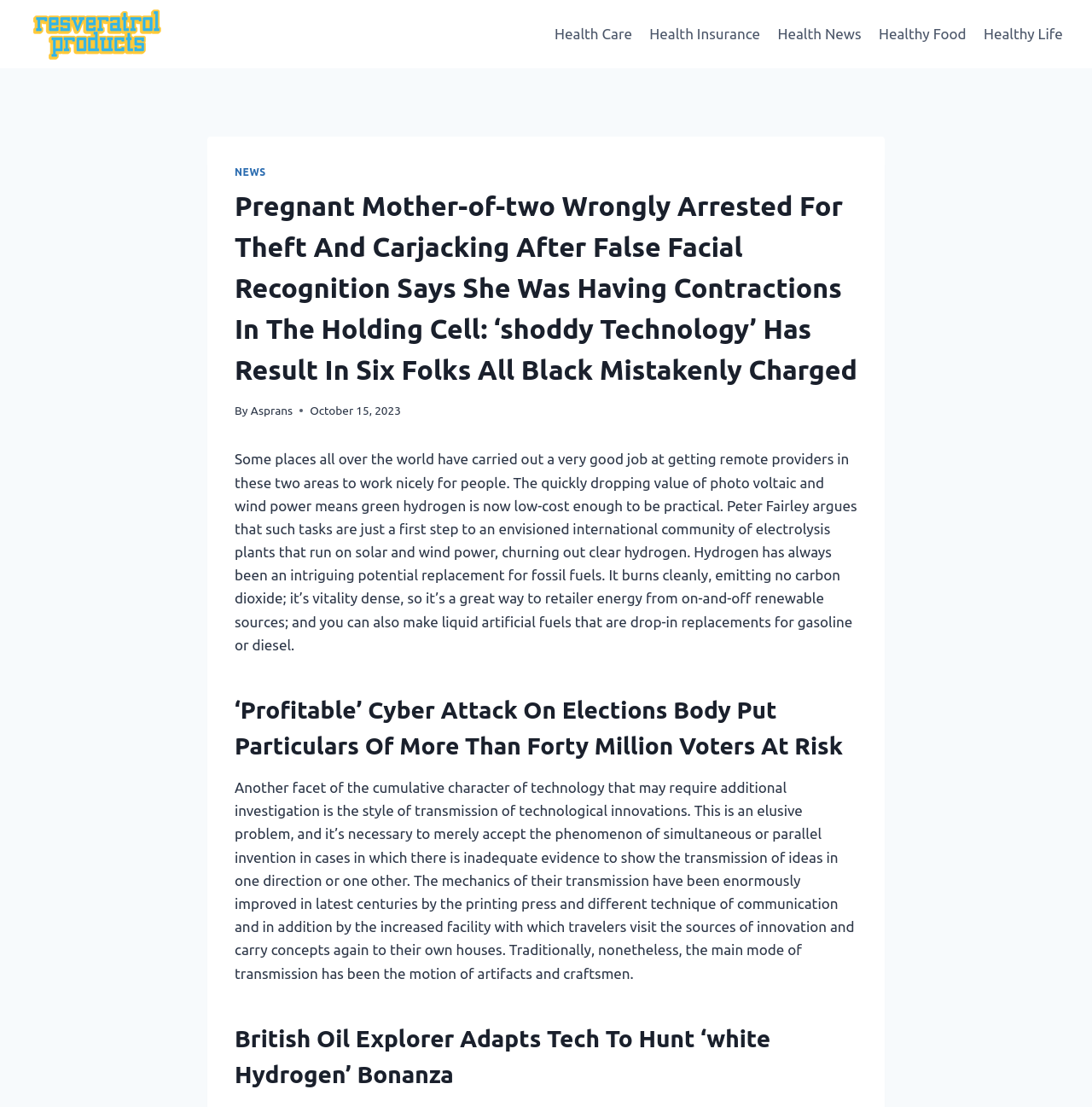What is the author of the article?
Kindly give a detailed and elaborate answer to the question.

I found the author's name by looking at the header section of the webpage, where it says 'By' followed by the author's name, which is 'Asprans'.